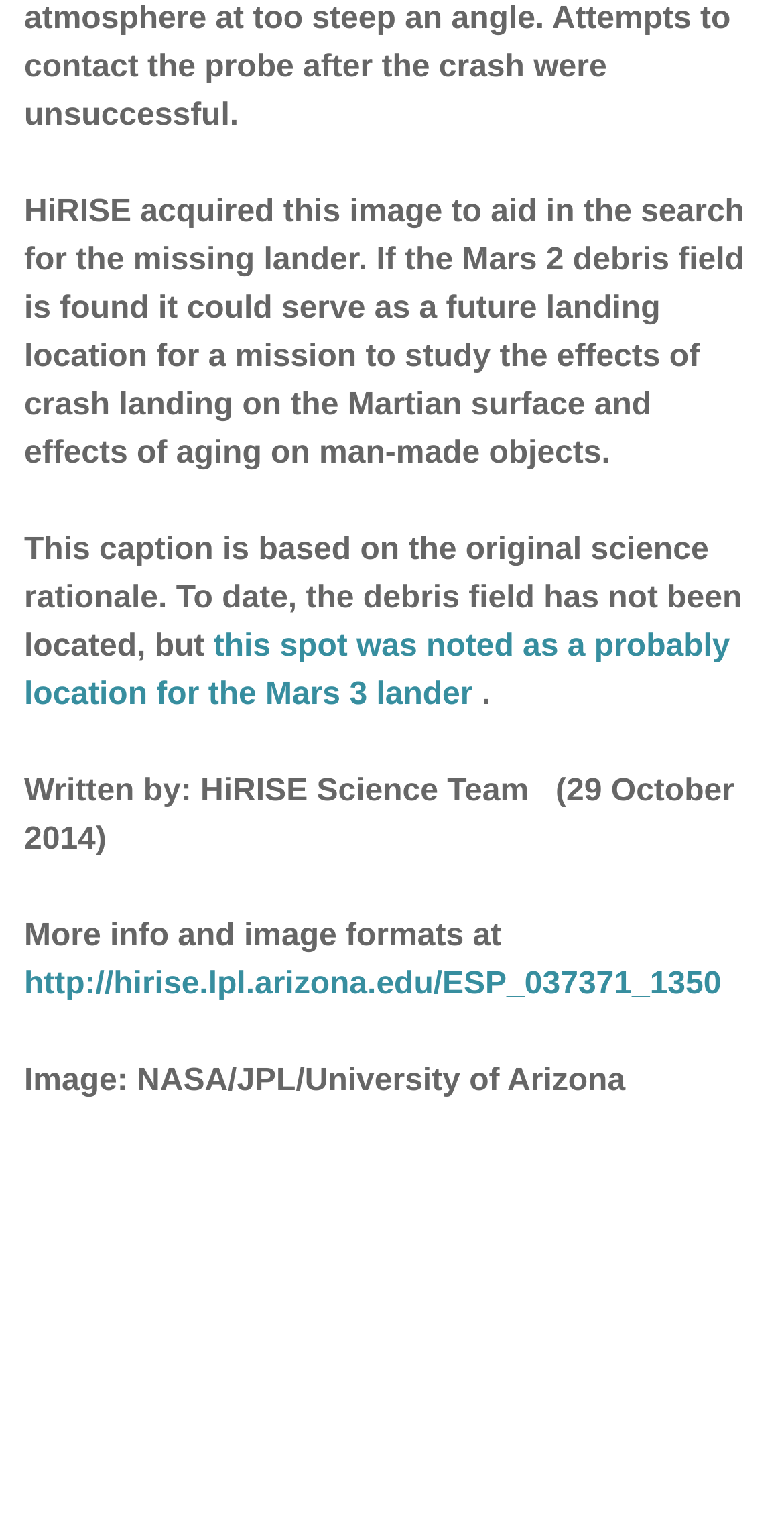Find the bounding box coordinates for the UI element that matches this description: "http://hirise.lpl.arizona.edu/ESP_037371_1350".

[0.031, 0.636, 0.92, 0.658]